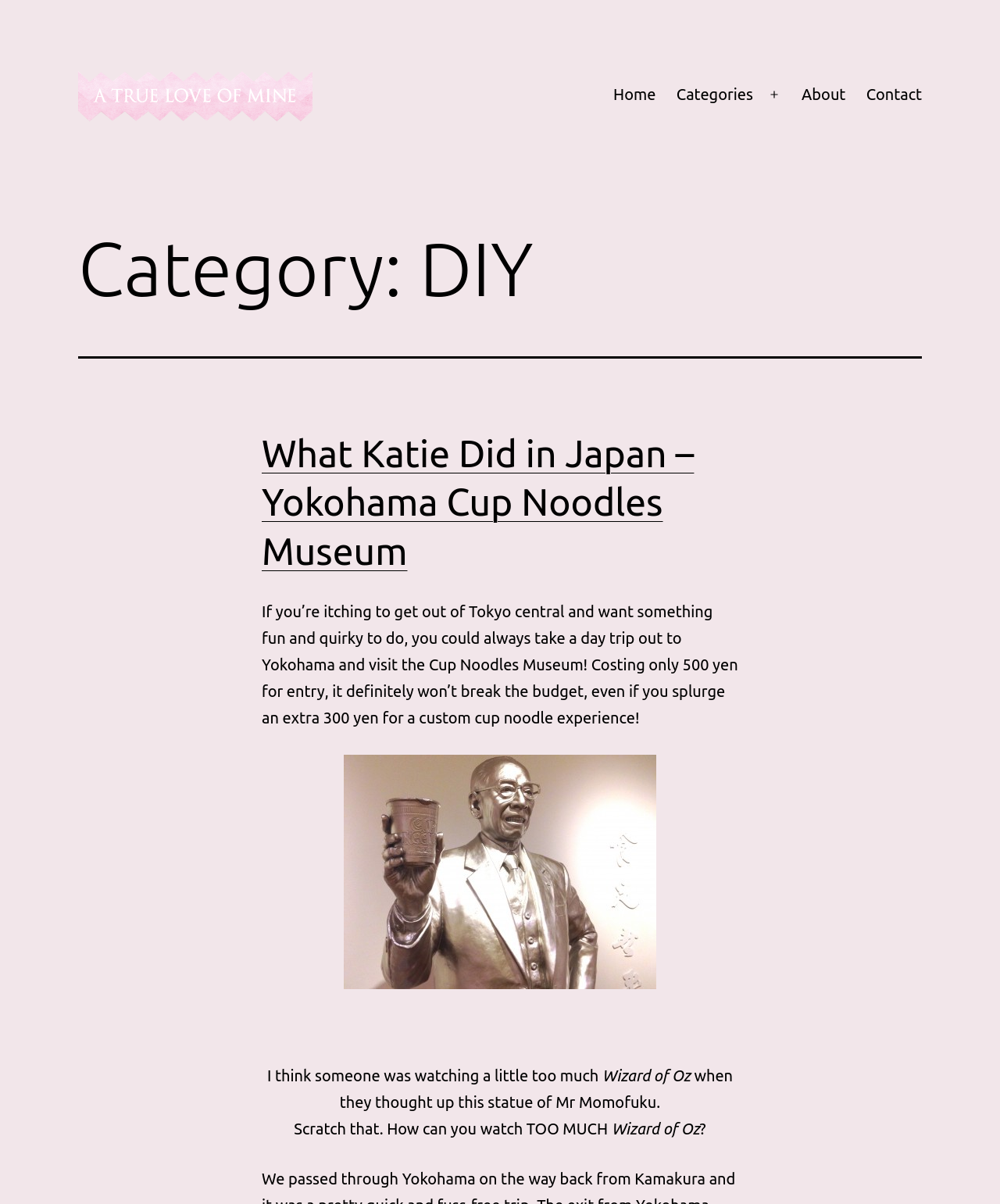What is the name of the museum mentioned in the article?
Please provide a comprehensive answer based on the details in the screenshot.

The article mentions a museum in Yokohama, and the name of the museum is mentioned as 'Cup Noodles Museum' in the heading 'What Katie Did in Japan – Yokohama Cup Noodles Museum'.